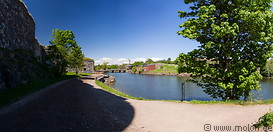Answer briefly with one word or phrase:
What is the purpose of the bridge?

Connecting islands